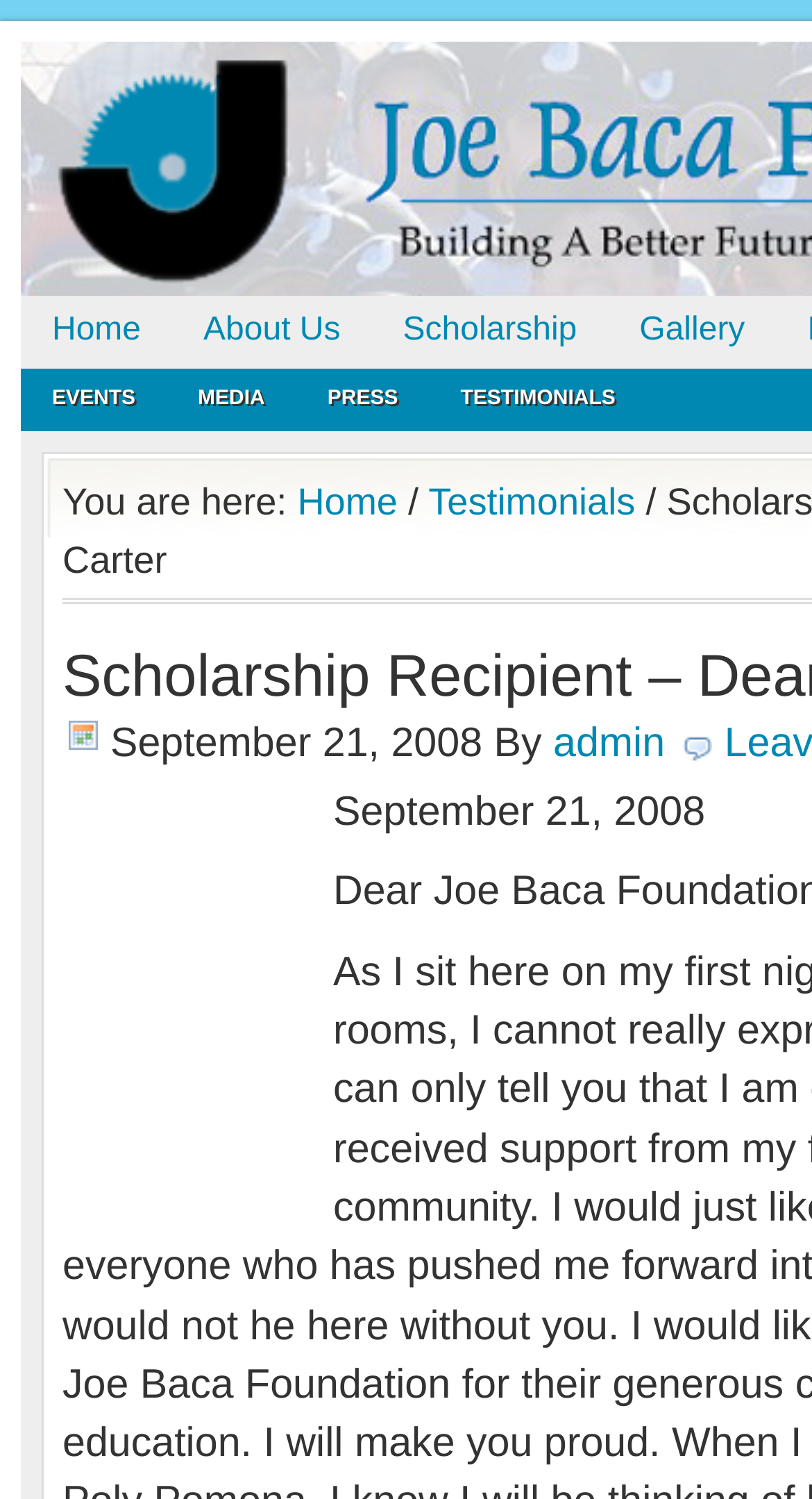Determine the bounding box coordinates for the area you should click to complete the following instruction: "check events".

[0.026, 0.246, 0.205, 0.288]